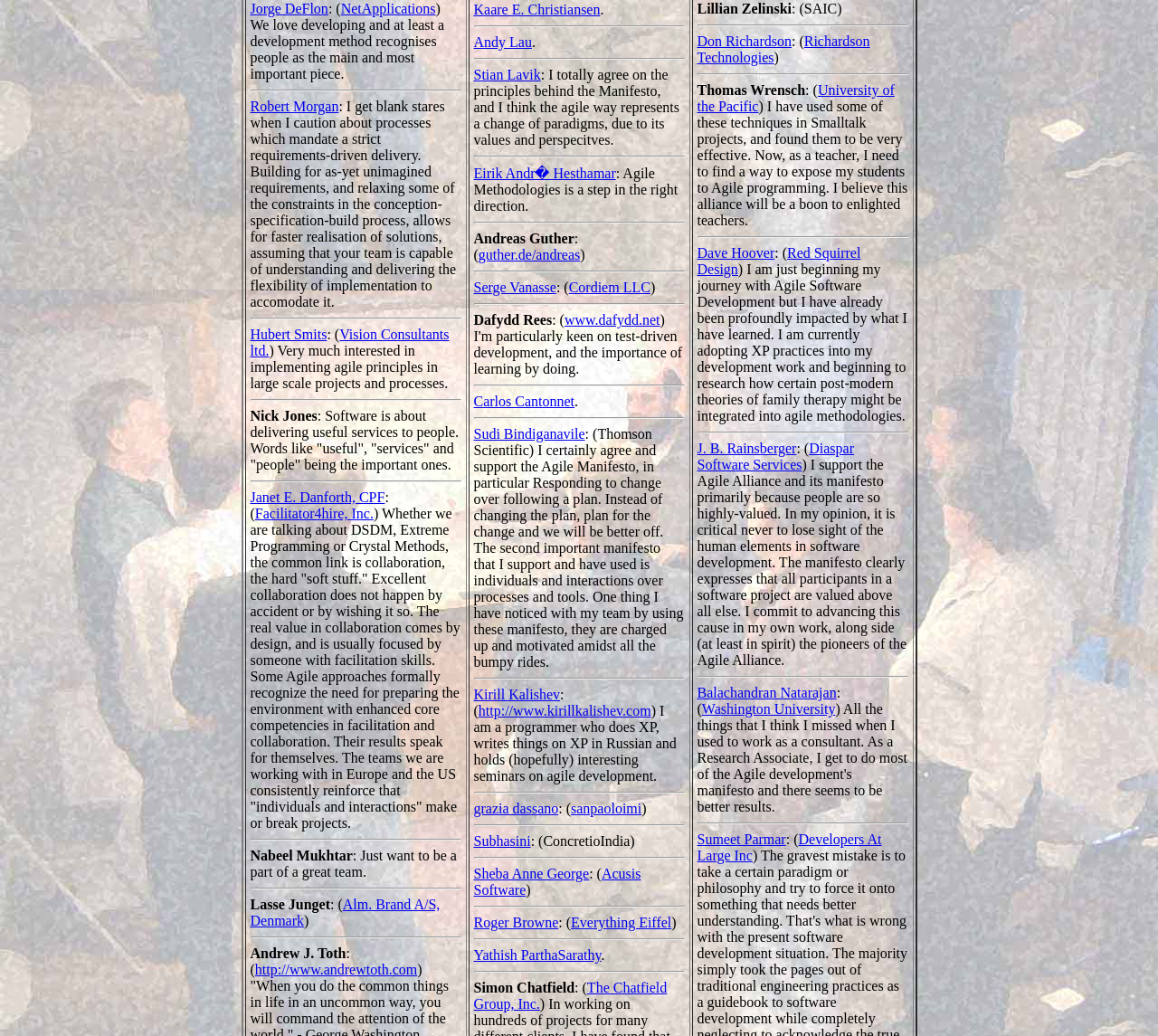Locate the bounding box coordinates for the element described below: "Subhasini". The coordinates must be four float values between 0 and 1, formatted as [left, top, right, bottom].

[0.409, 0.804, 0.458, 0.819]